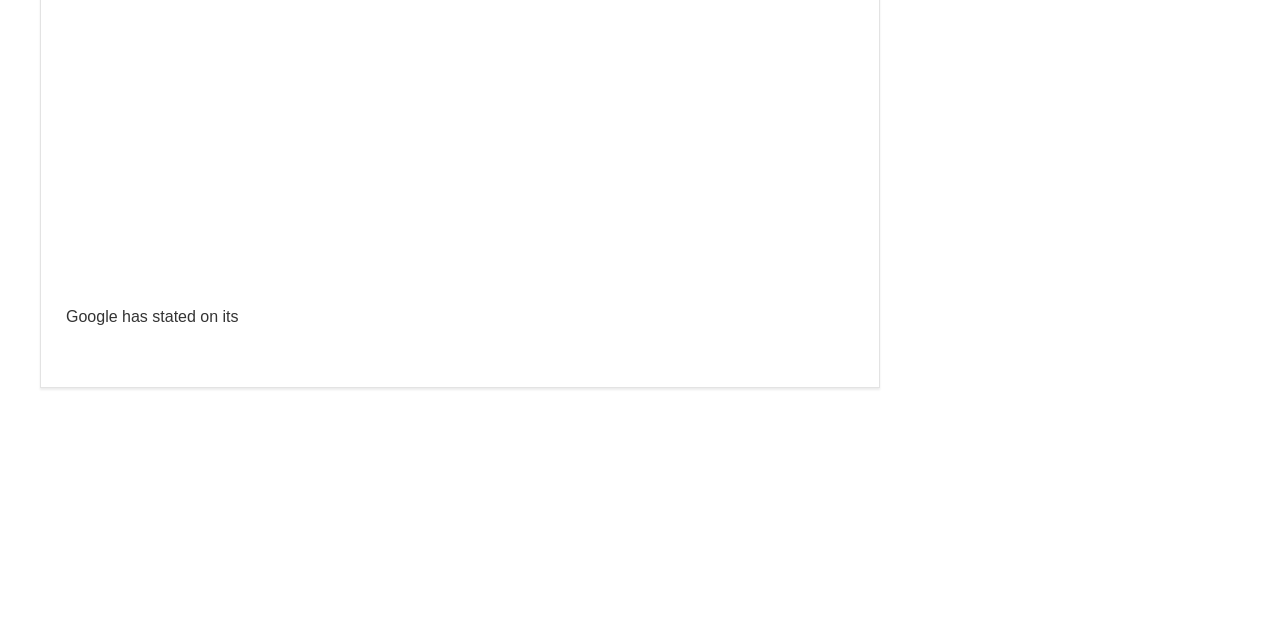Locate the bounding box coordinates for the element described below: "parent_node: Sachin Gill". The coordinates must be four float values between 0 and 1, formatted as [left, top, right, bottom].

[0.006, 0.514, 0.041, 0.54]